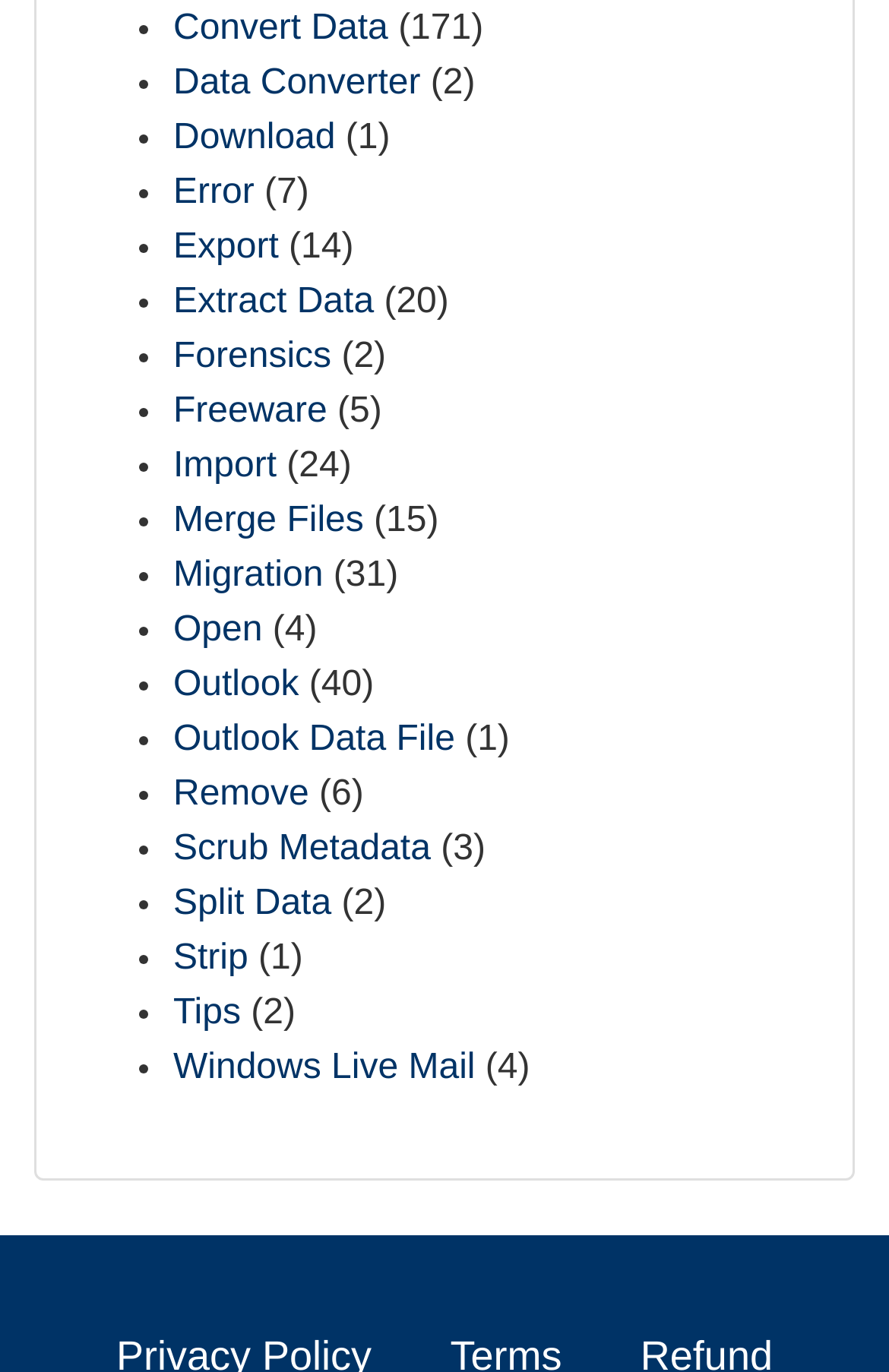Please provide a brief answer to the following inquiry using a single word or phrase:
What is the most popular topic on this webpage?

Outlook